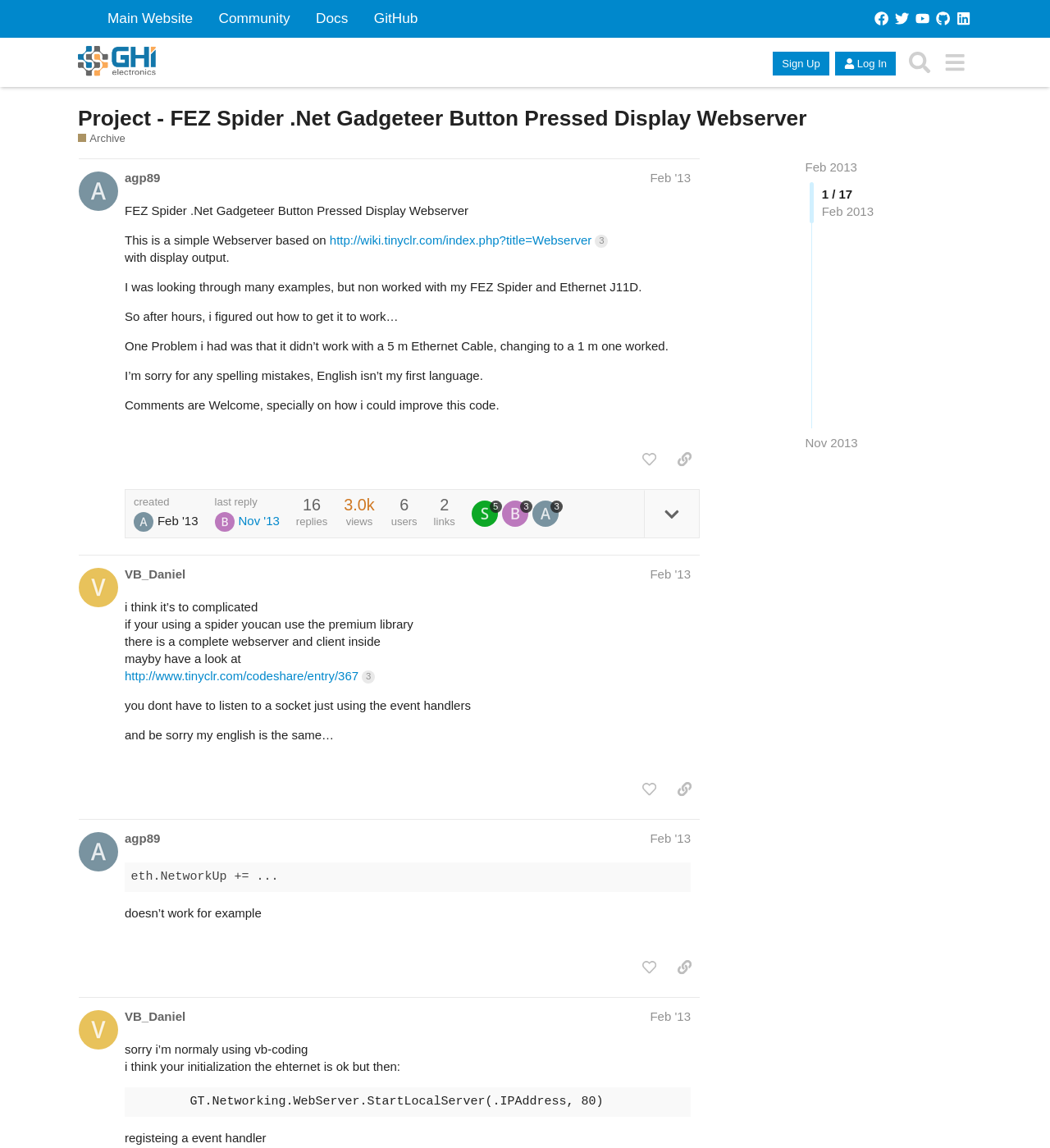Use one word or a short phrase to answer the question provided: 
How many views does this topic have?

3.0k